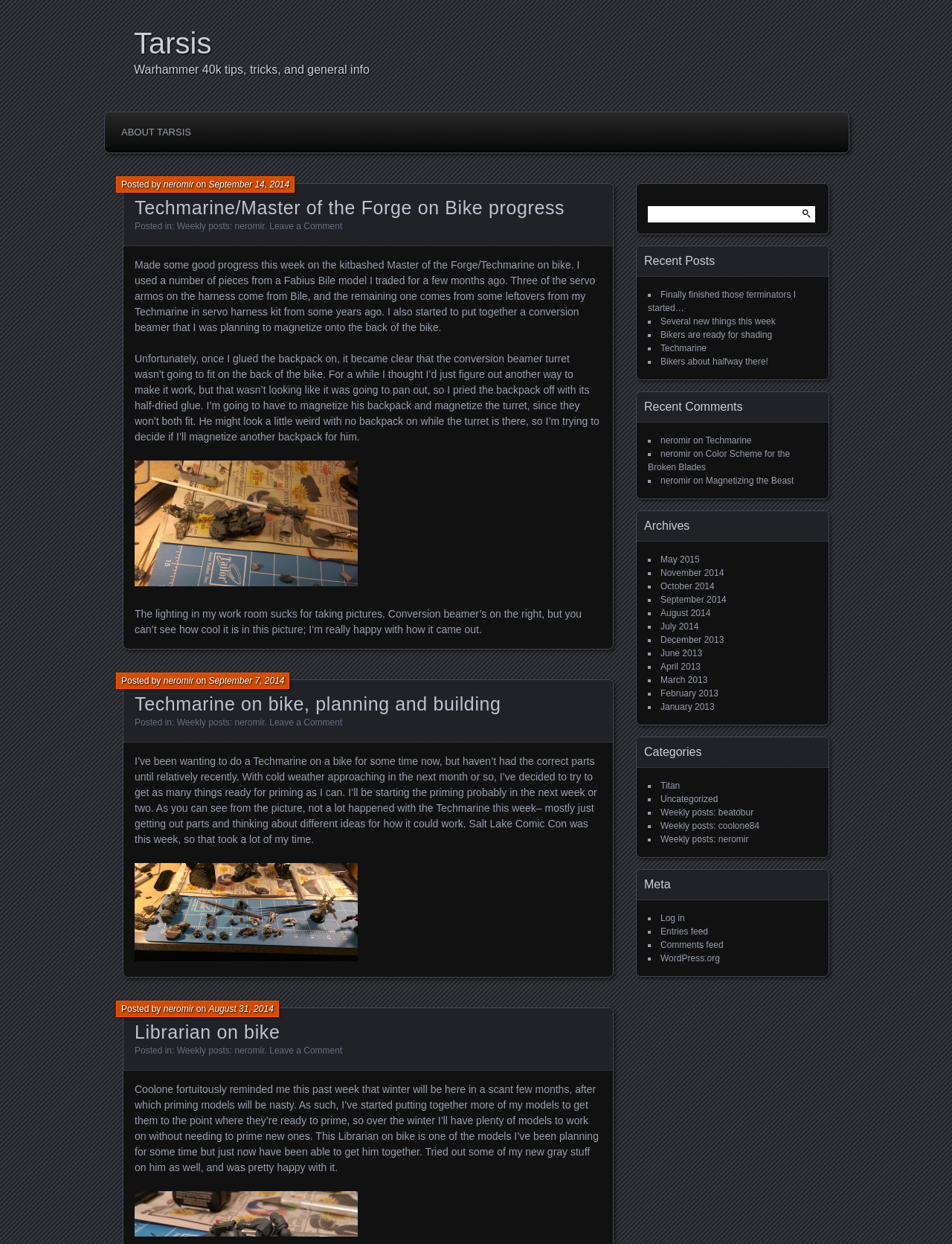Identify the bounding box coordinates of the clickable region necessary to fulfill the following instruction: "View the article 'Techmarine/Master of the Forge on Bike progress'". The bounding box coordinates should be four float numbers between 0 and 1, i.e., [left, top, right, bottom].

[0.141, 0.158, 0.593, 0.175]